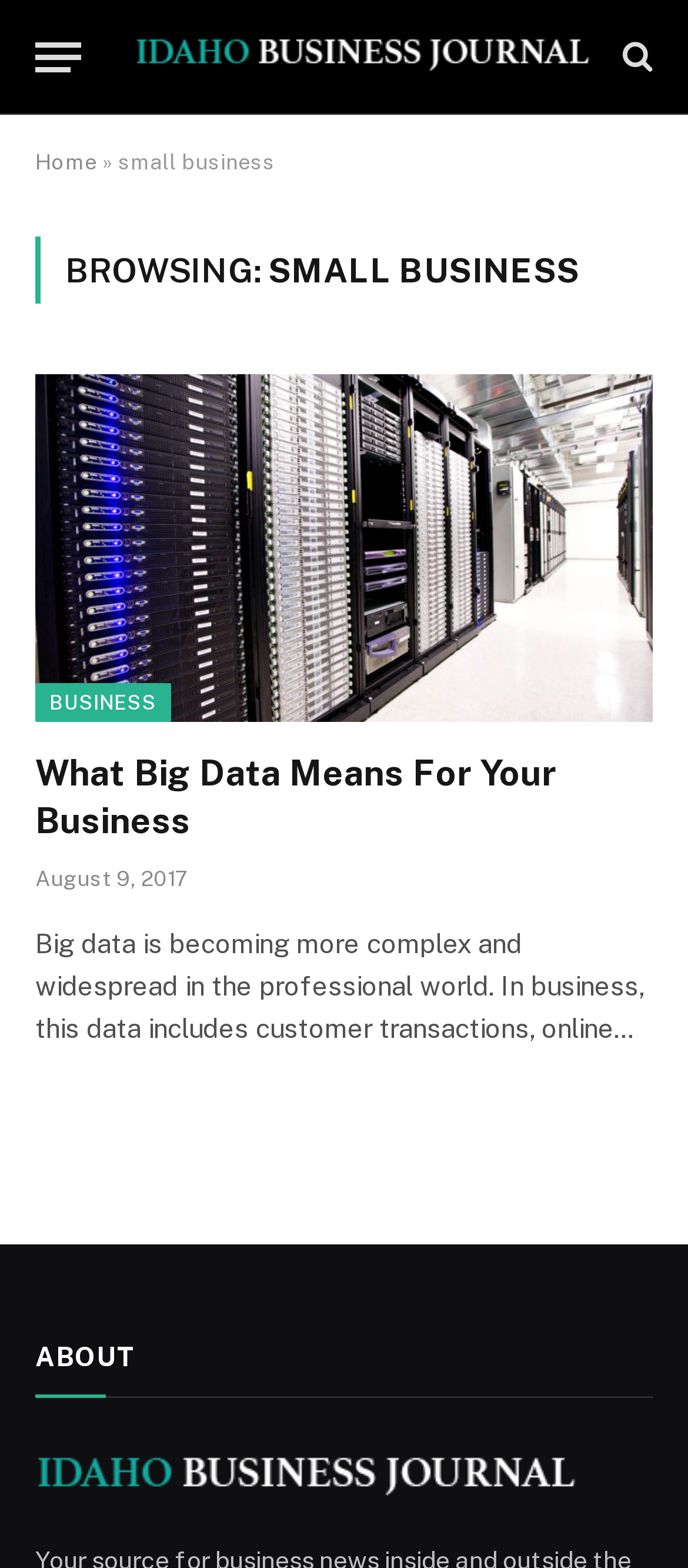Elaborate on the webpage's design and content in a detailed caption.

The webpage is an archive page for small business articles on the Idaho Business Journal website. At the top left, there is a "Menu" button. Next to it, there is a link to the Idaho Business Journal homepage, accompanied by the journal's logo. On the top right, there is a search icon represented by a magnifying glass symbol.

Below the top navigation, there is a breadcrumb trail indicating the current section, "small business", with a "Home" link on the left and a "»" symbol separating it from the current section title. The main heading "BROWSING: SMALL BUSINESS" is centered above the article list.

The article list takes up most of the page, with each article represented by a link to the article title, a category link "BUSINESS", and a heading with the article title. The first article is titled "What Big Data Means For Your Business", with a publication date "August 9, 2017" and a brief summary of the article. There are more articles below, but their titles and summaries are not specified.

At the bottom of the page, there is a section titled "ABOUT", accompanied by an image related to the about page.